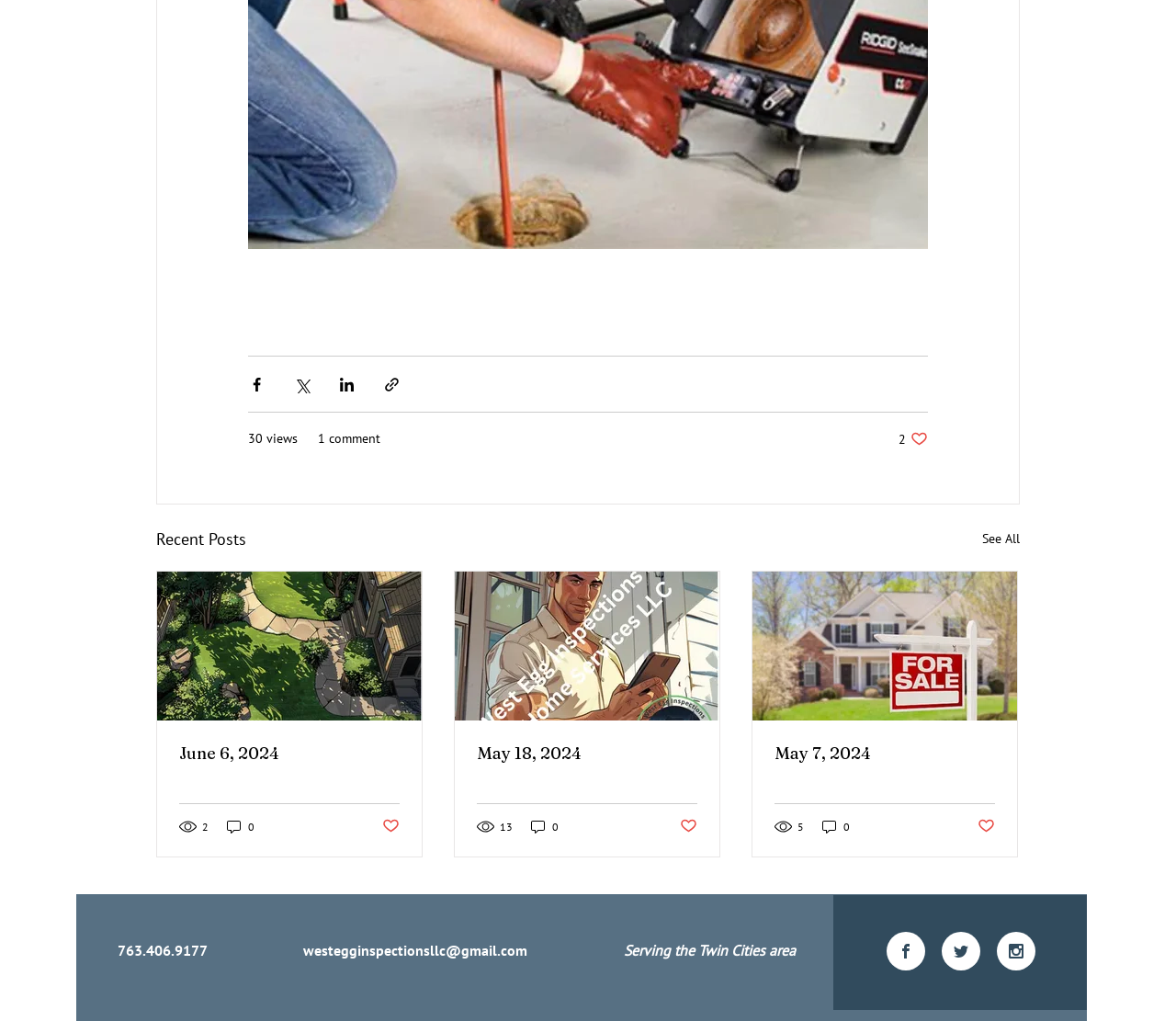Please locate the bounding box coordinates of the region I need to click to follow this instruction: "See all recent posts".

[0.835, 0.515, 0.867, 0.541]